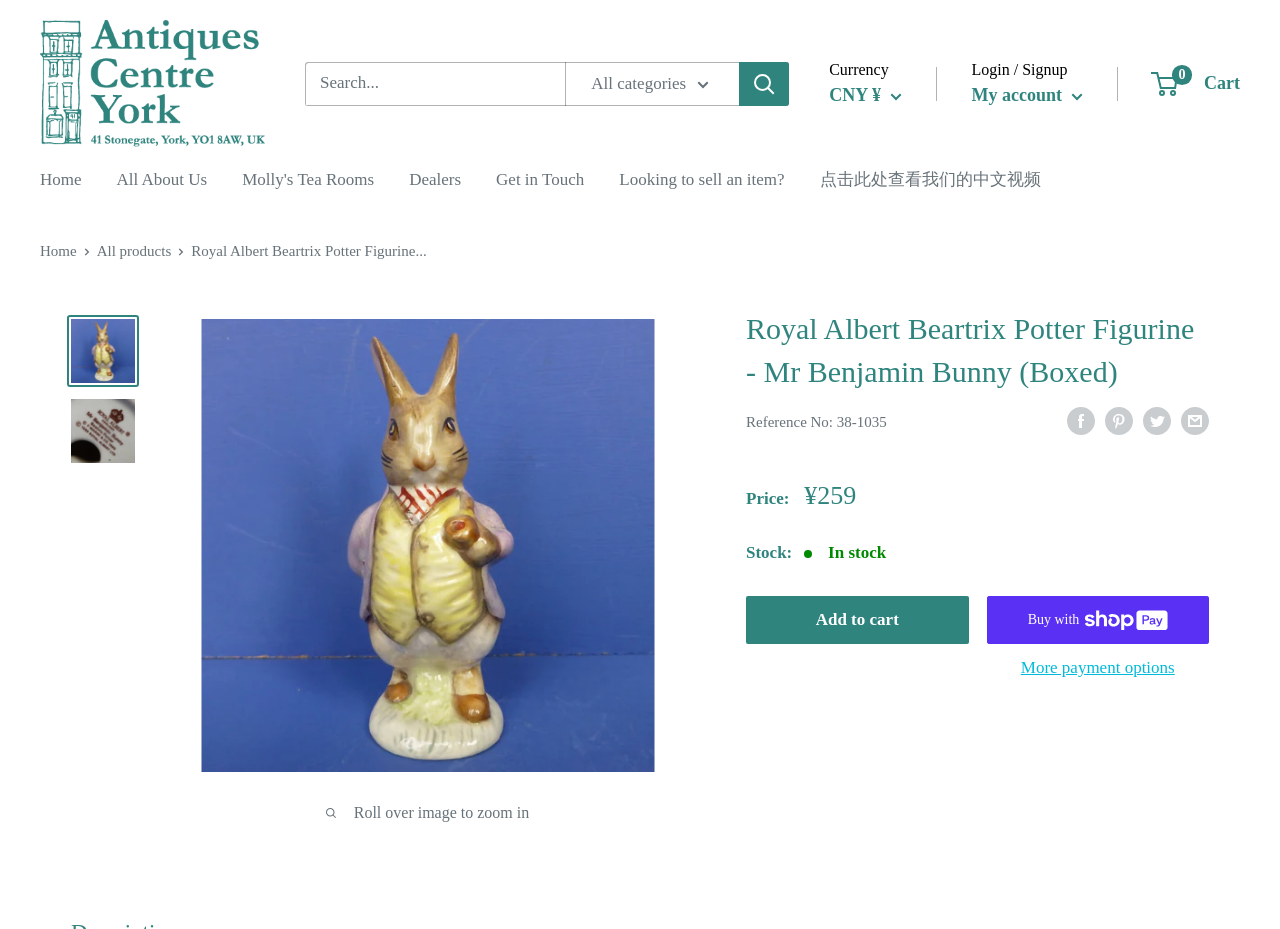What is the name of the figurine?
Use the screenshot to answer the question with a single word or phrase.

Mr Benjamin Bunny